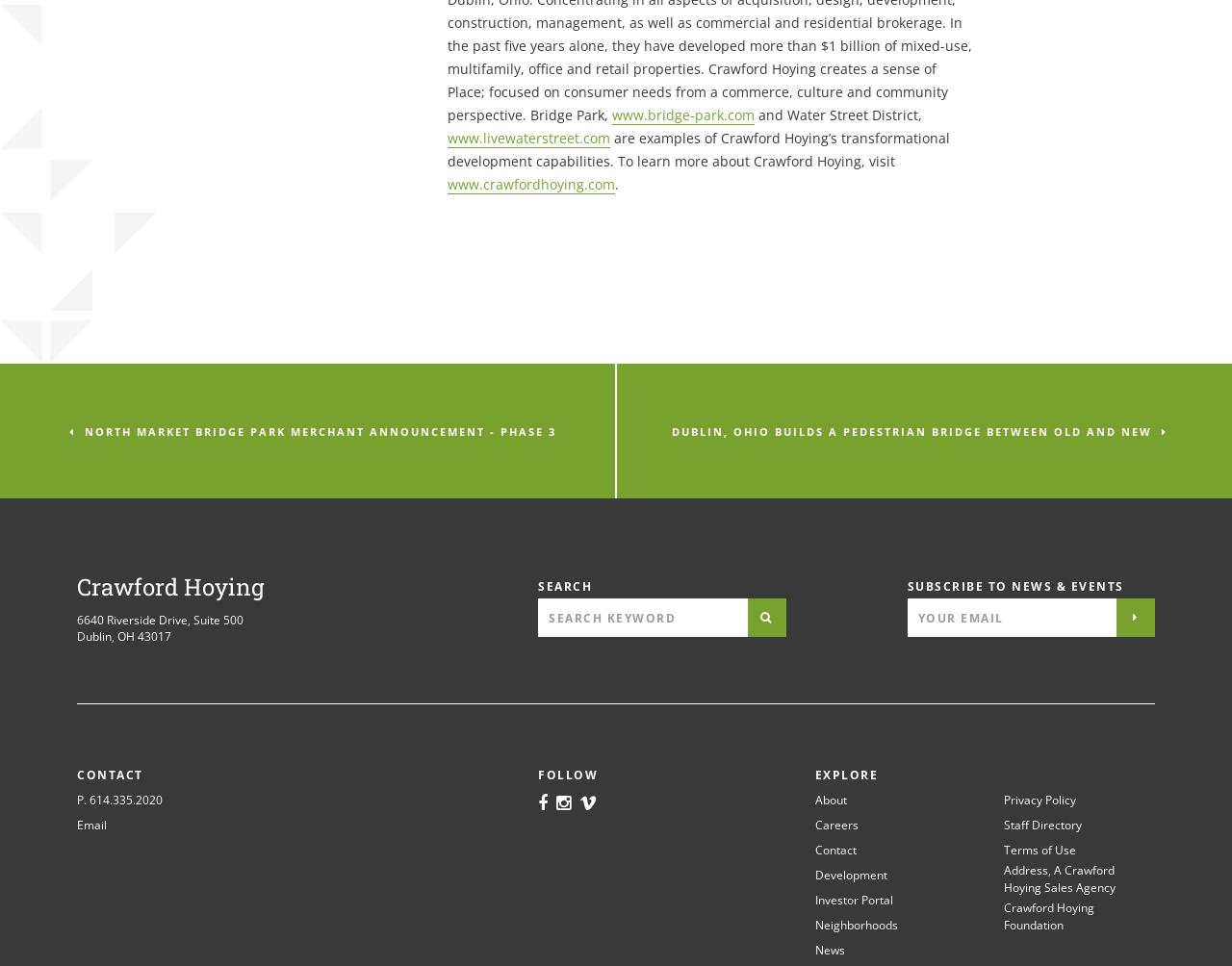What is the name of the company mentioned on the webpage?
Based on the visual content, answer with a single word or a brief phrase.

Crawford Hoying